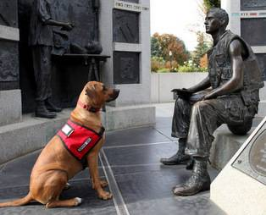Please provide a one-word or phrase answer to the question: 
What is the statue made of?

bronze